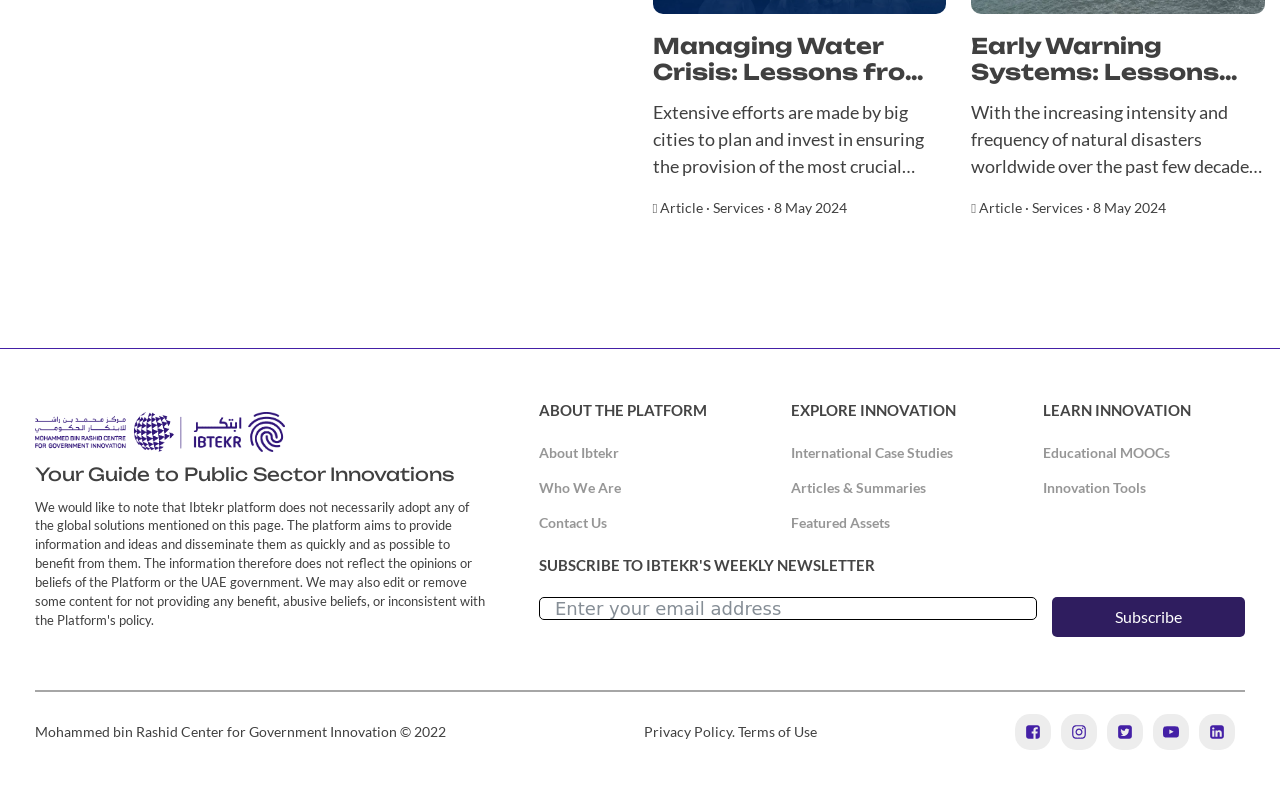Locate the bounding box coordinates of the clickable area needed to fulfill the instruction: "Subscribe to Ibtekr's weekly newsletter".

[0.822, 0.746, 0.973, 0.796]